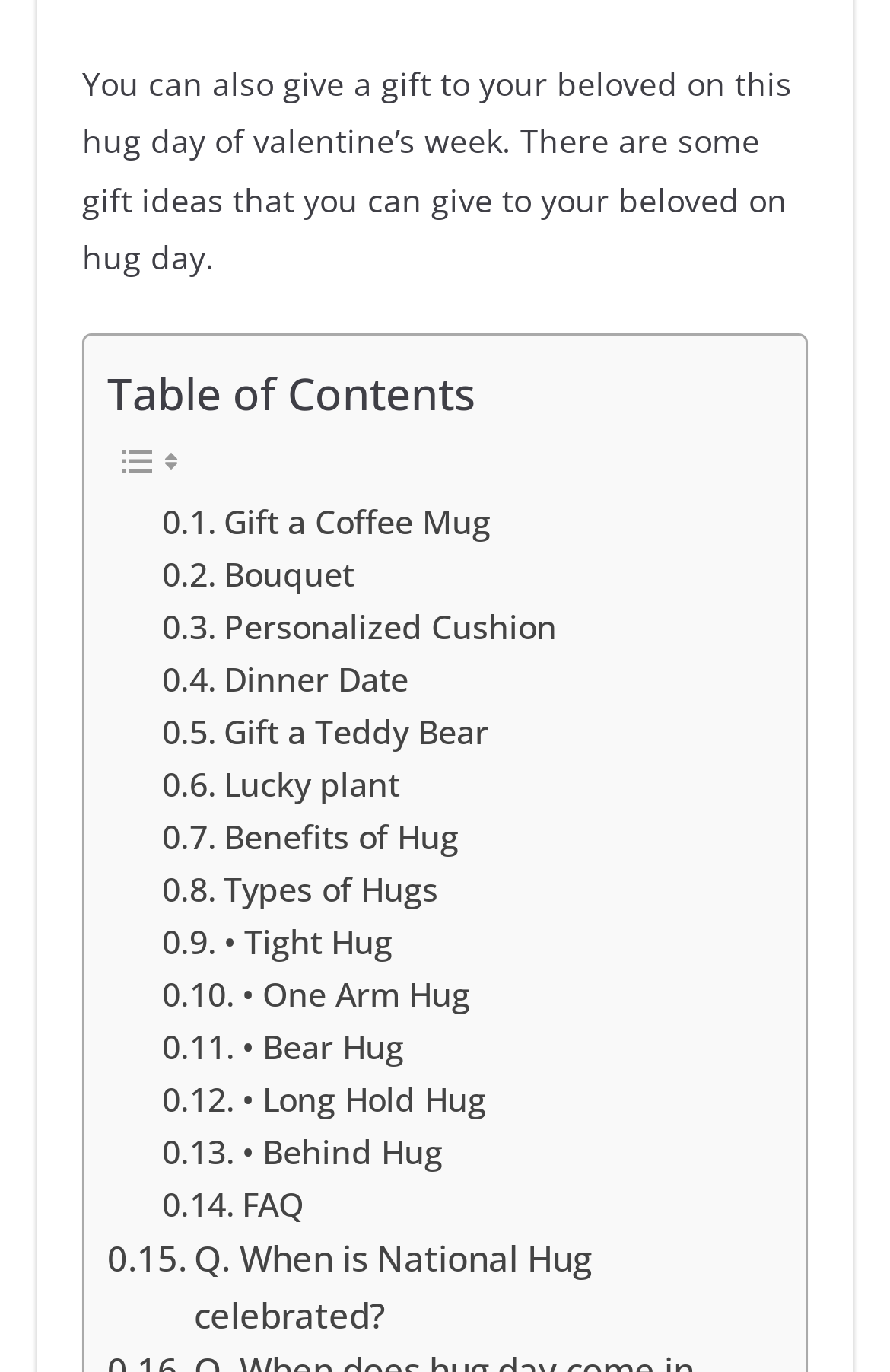Using the information in the image, give a comprehensive answer to the question: 
What is the occasion to give gifts?

The webpage mentions 'You can also give a gift to your beloved on this hug day of valentine’s week.' which indicates that the occasion to give gifts is Hug Day.